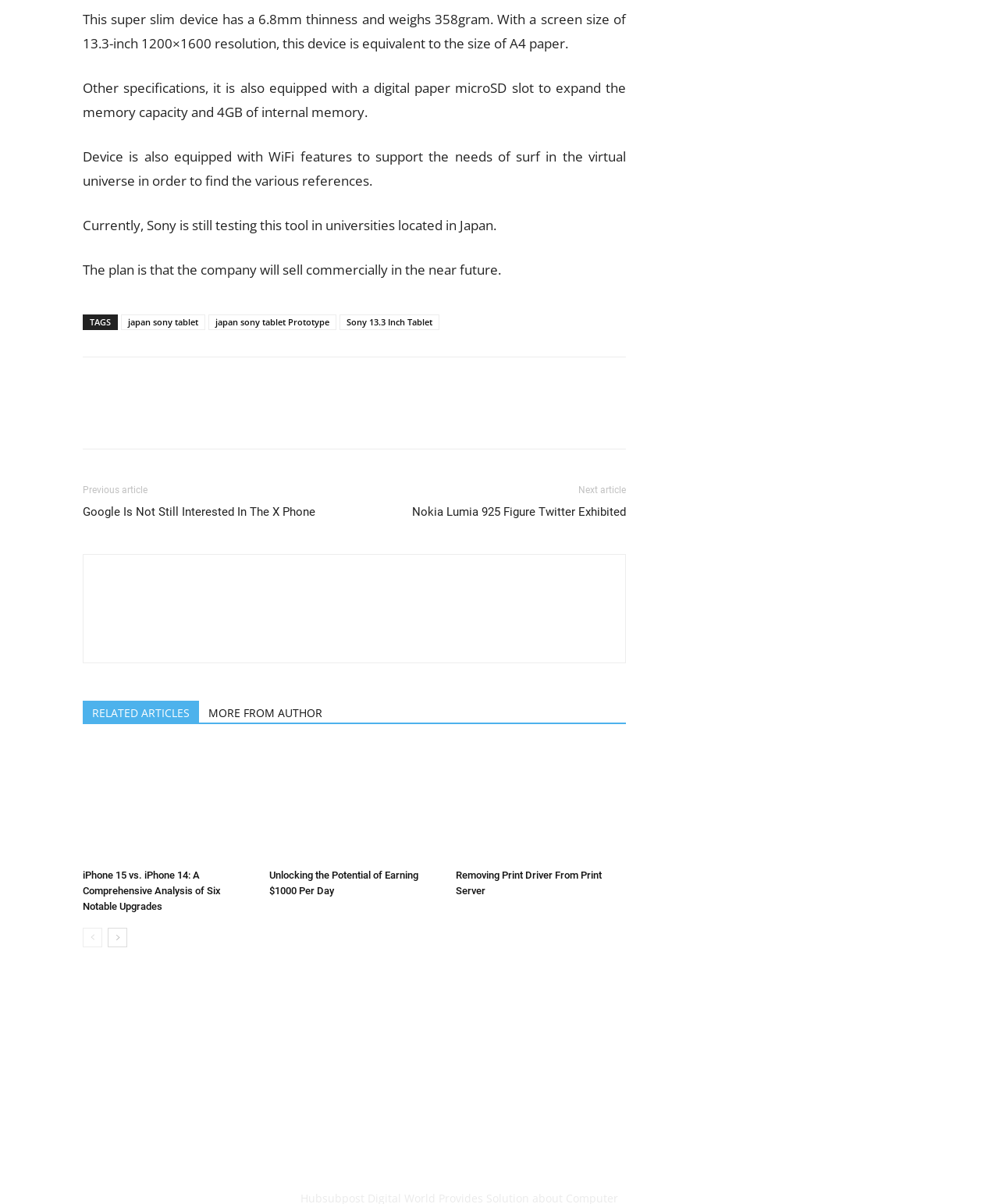Pinpoint the bounding box coordinates of the area that must be clicked to complete this instruction: "Chat with customer support".

None